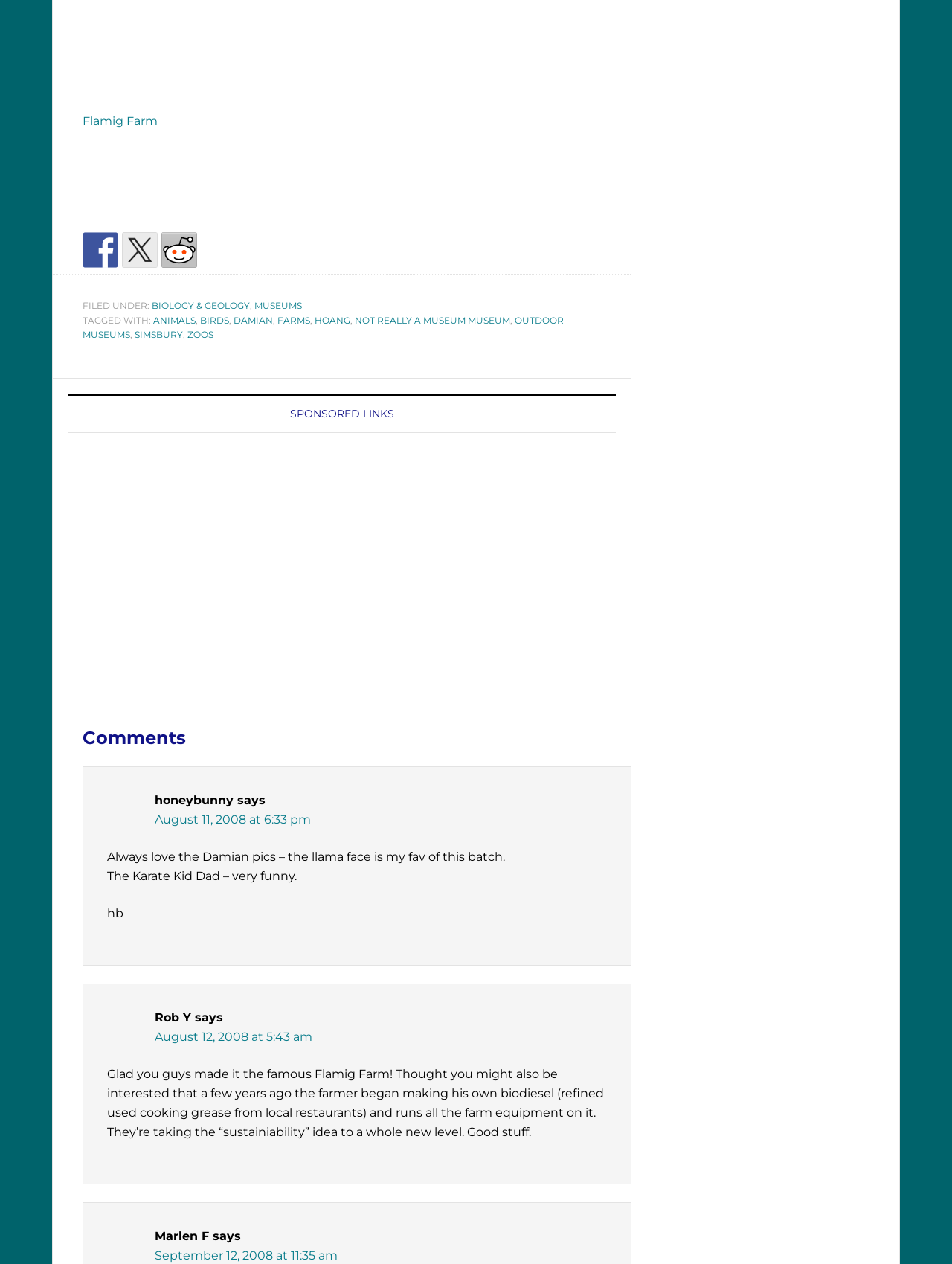What is the category of the article?
Refer to the image and provide a one-word or short phrase answer.

BIOLOGY & GEOLOGY